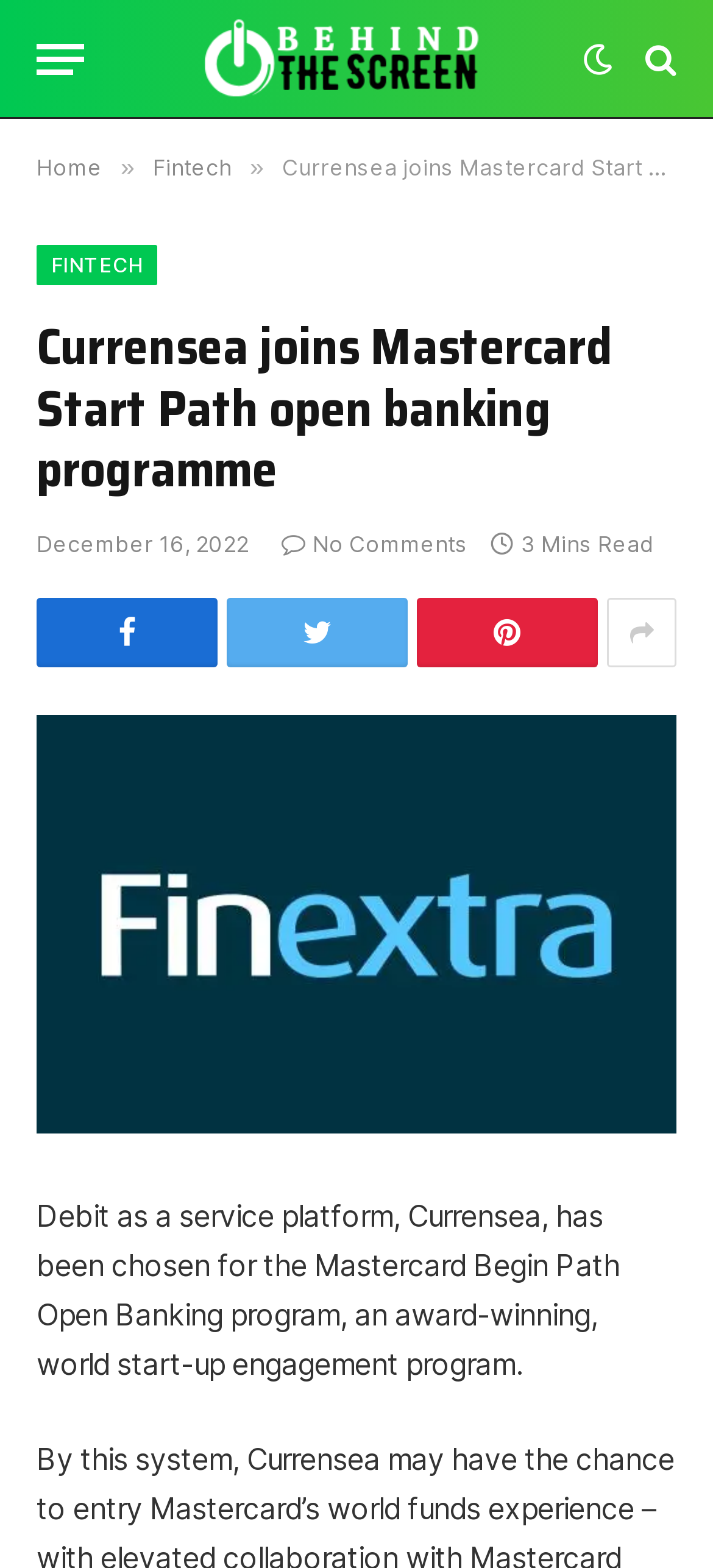Based on the image, please elaborate on the answer to the following question:
What is the date of the article?

I found the answer by looking at the time element which says 'December 16, 2022'. This indicates that the article was published on this date.